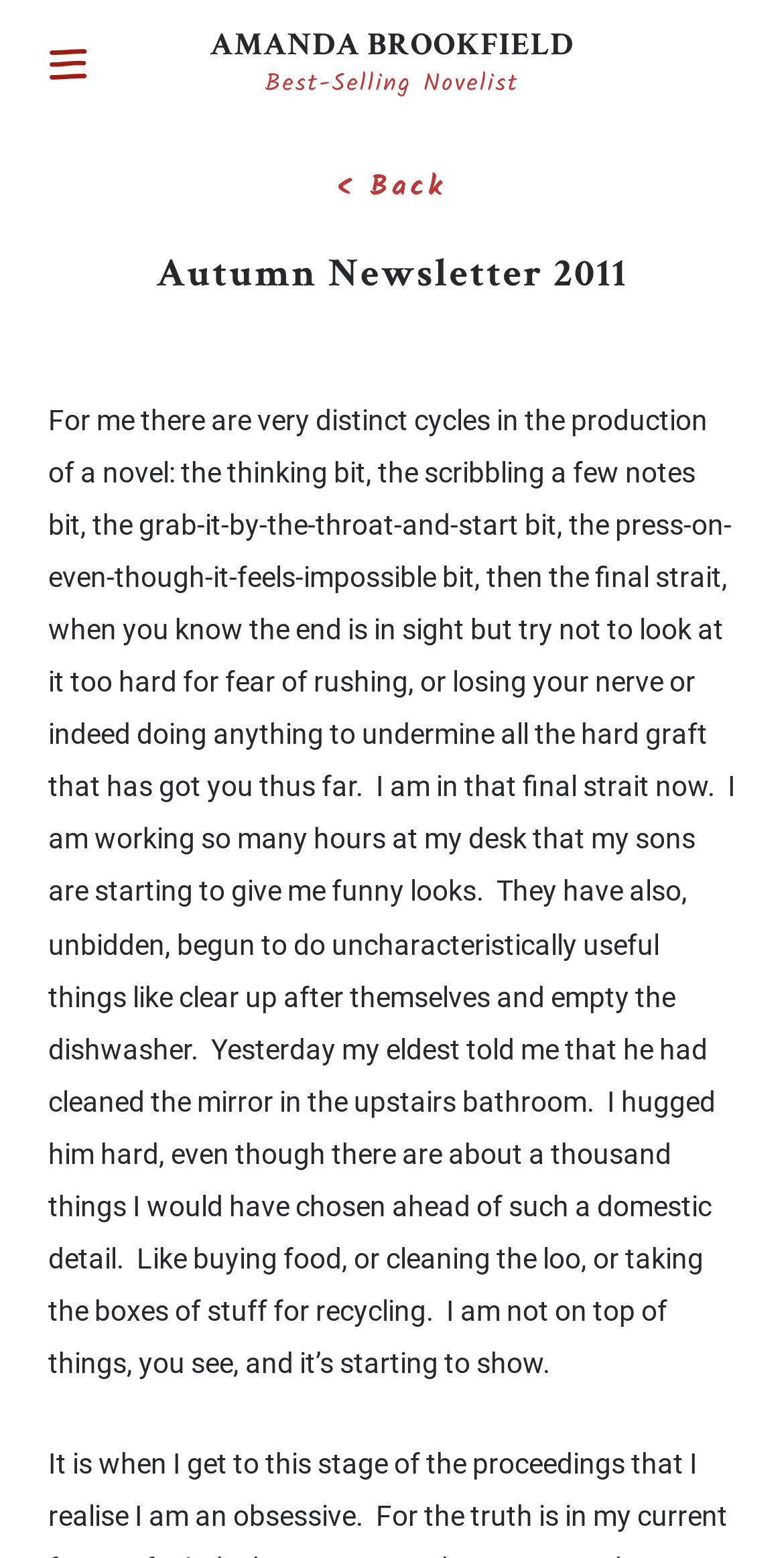From the webpage screenshot, predict the bounding box of the UI element that matches this description: "Our Sooner Heritage".

None